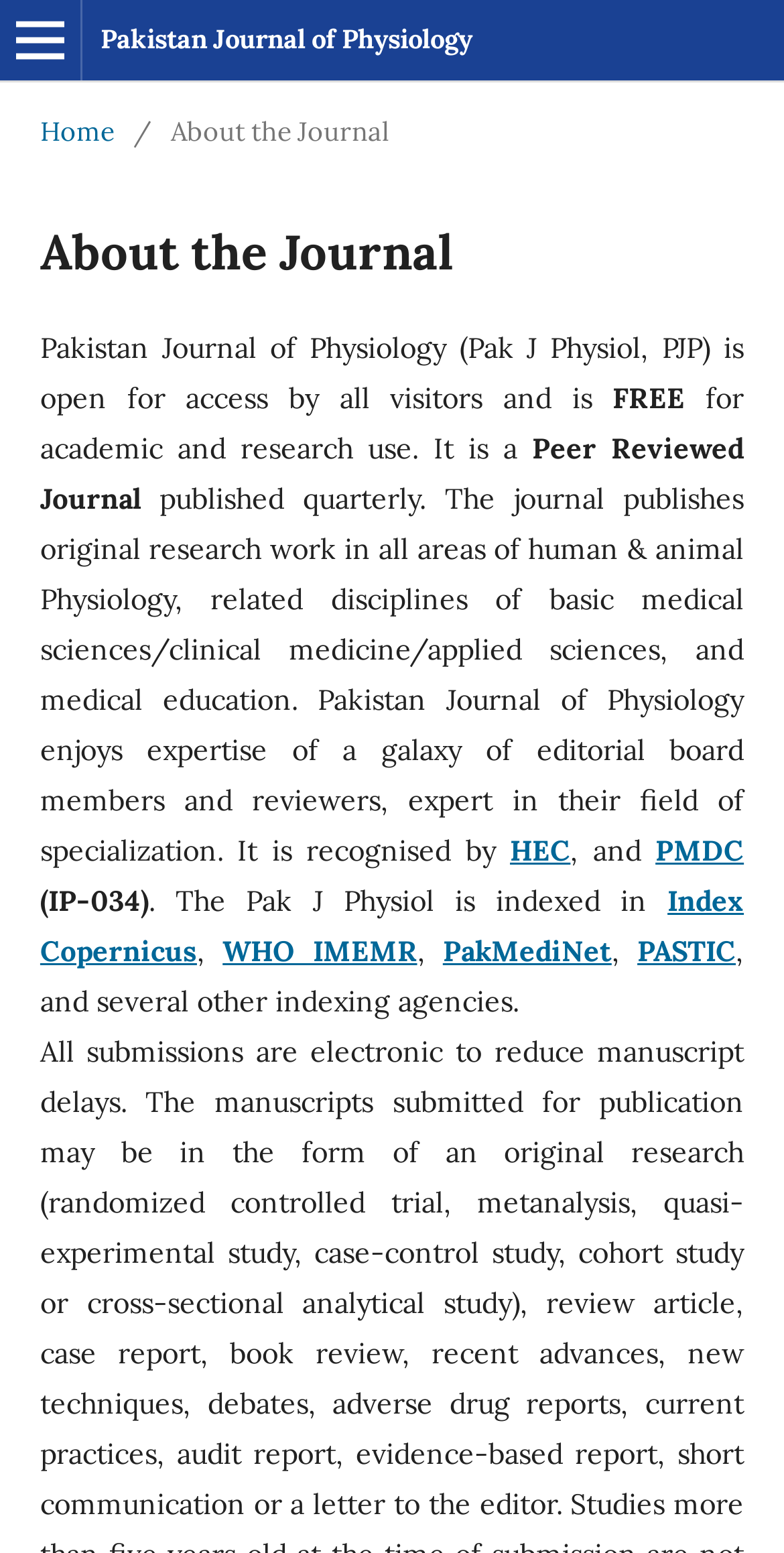Is the journal open access?
Based on the image, please offer an in-depth response to the question.

The webpage states that 'Pakistan Journal of Physiology (Pak J Physiol, PJP) is open for access by all visitors and is FREE for academic and research use.' This indicates that the journal is open access.